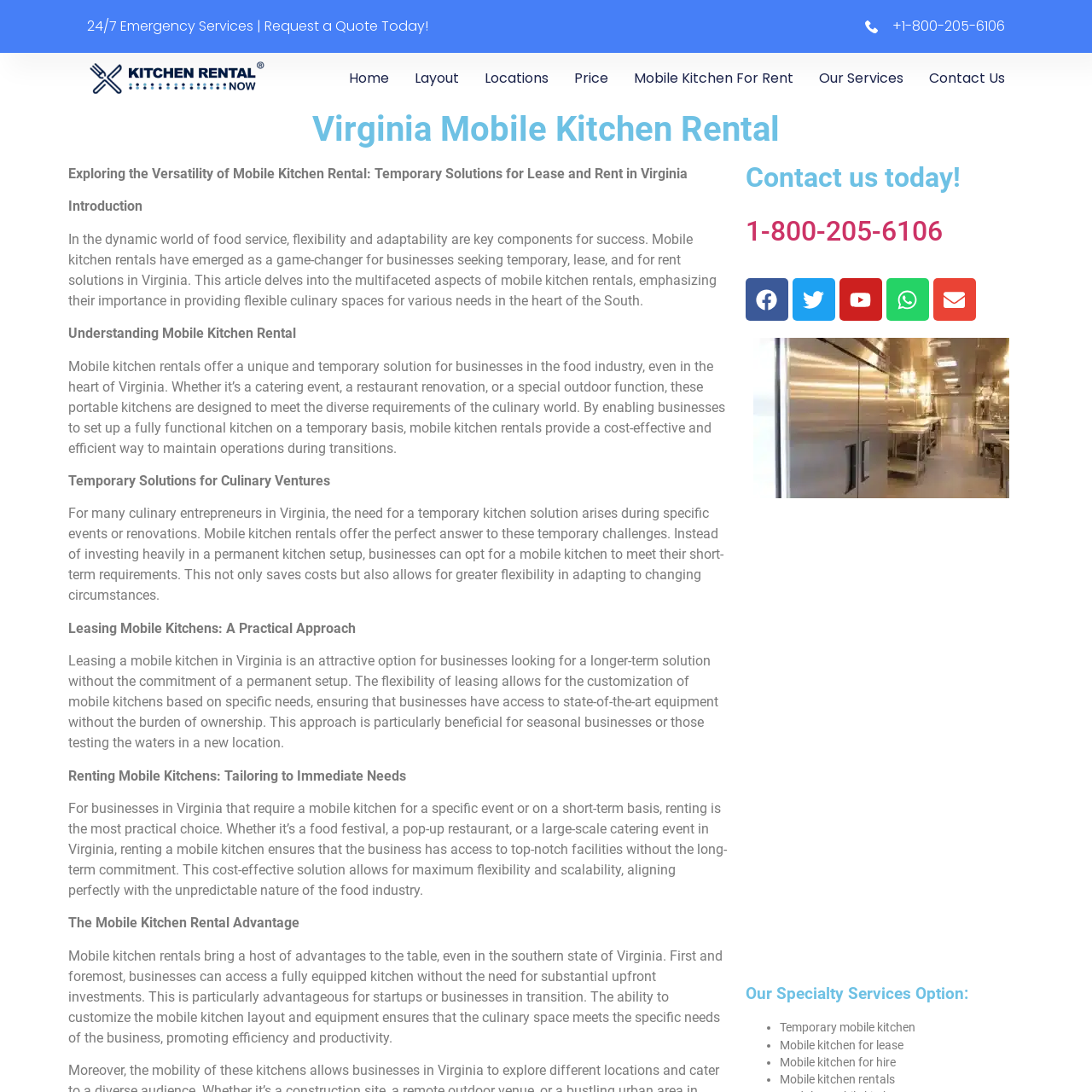Check the picture within the red bounding box and provide a brief answer using one word or phrase: What advantage do mobile kitchen rentals provide?

customization and adaptability